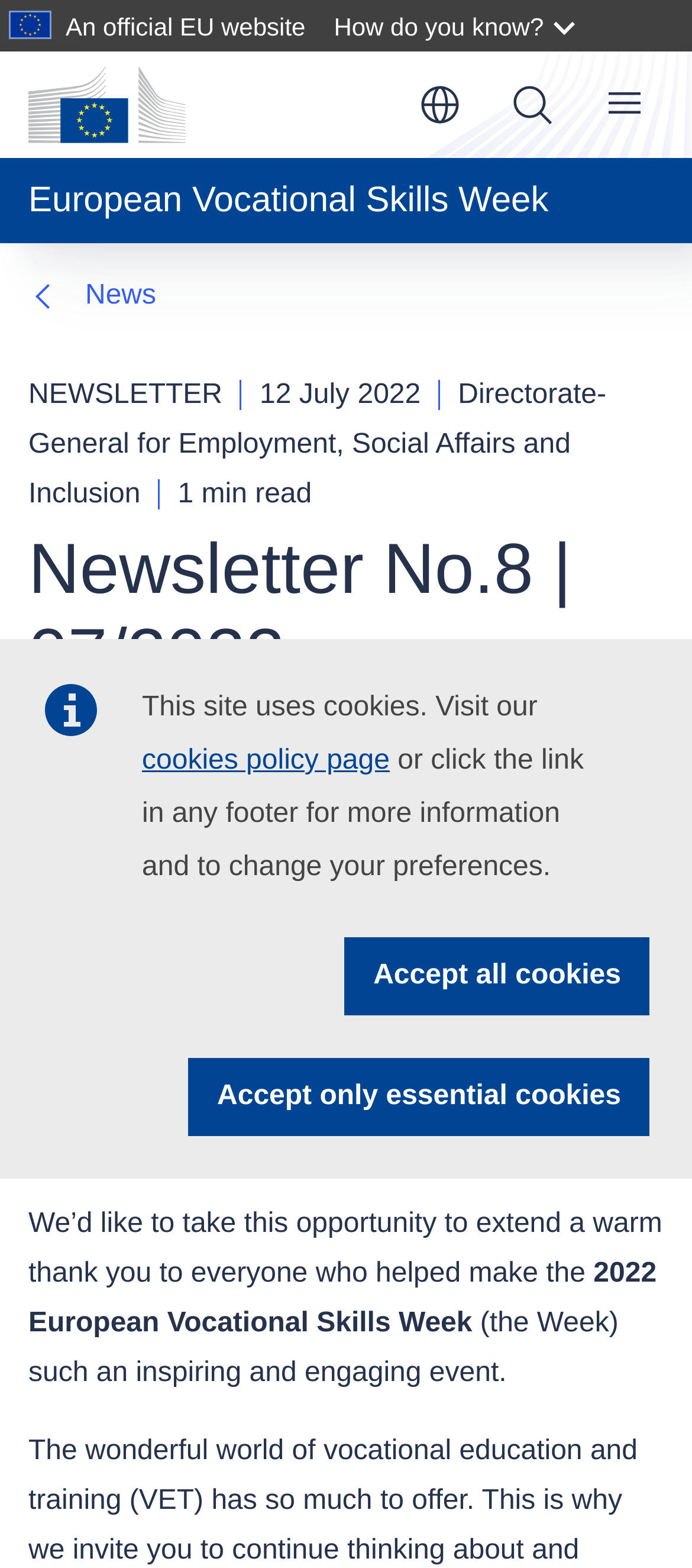Can you specify the bounding box coordinates for the region that should be clicked to fulfill this instruction: "View site navigation".

[0.805, 0.042, 1.0, 0.097]